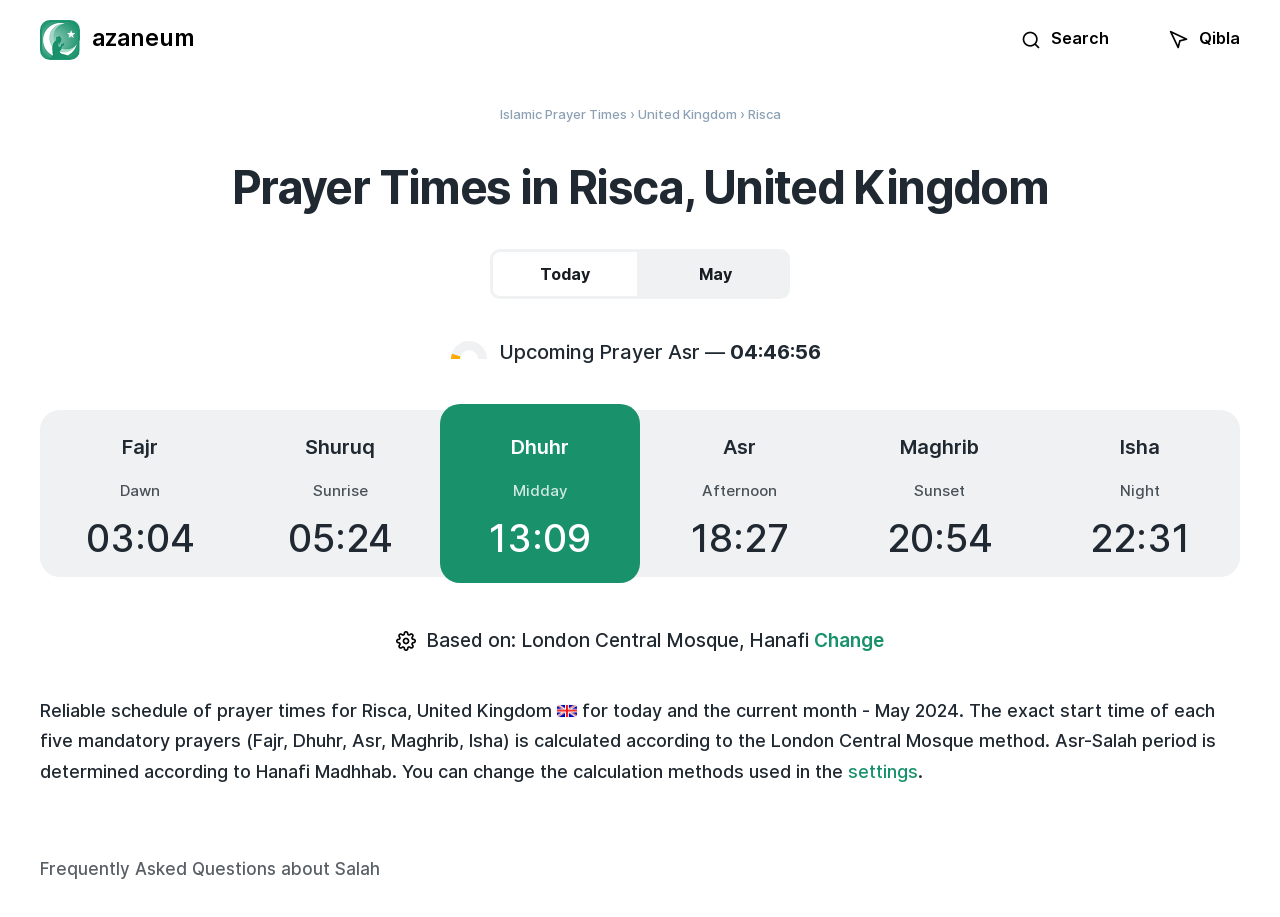Identify and provide the main heading of the webpage.

Prayer Times in Risca, United Kingdom